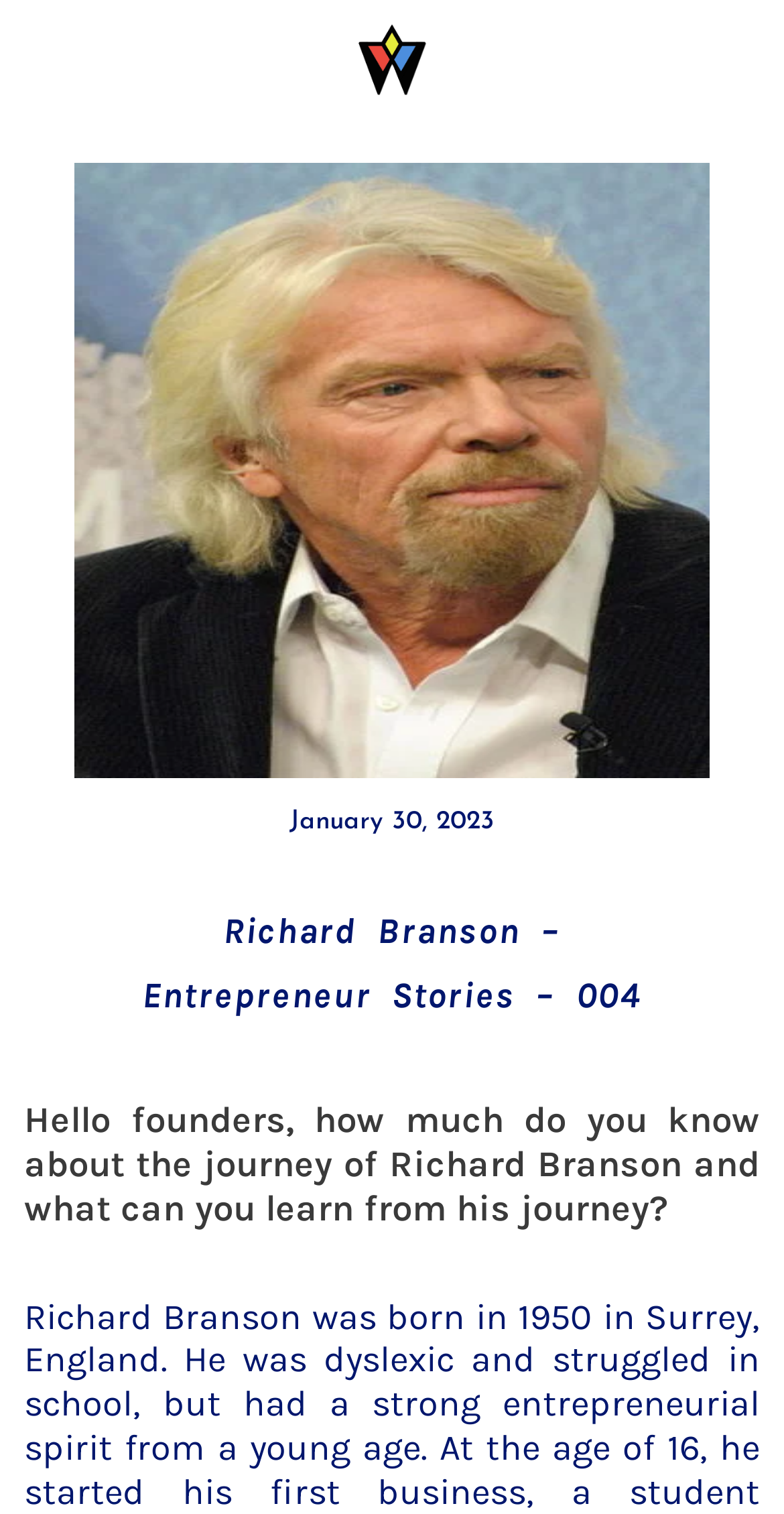How many headings are there on the webpage?
Based on the image, give a one-word or short phrase answer.

2